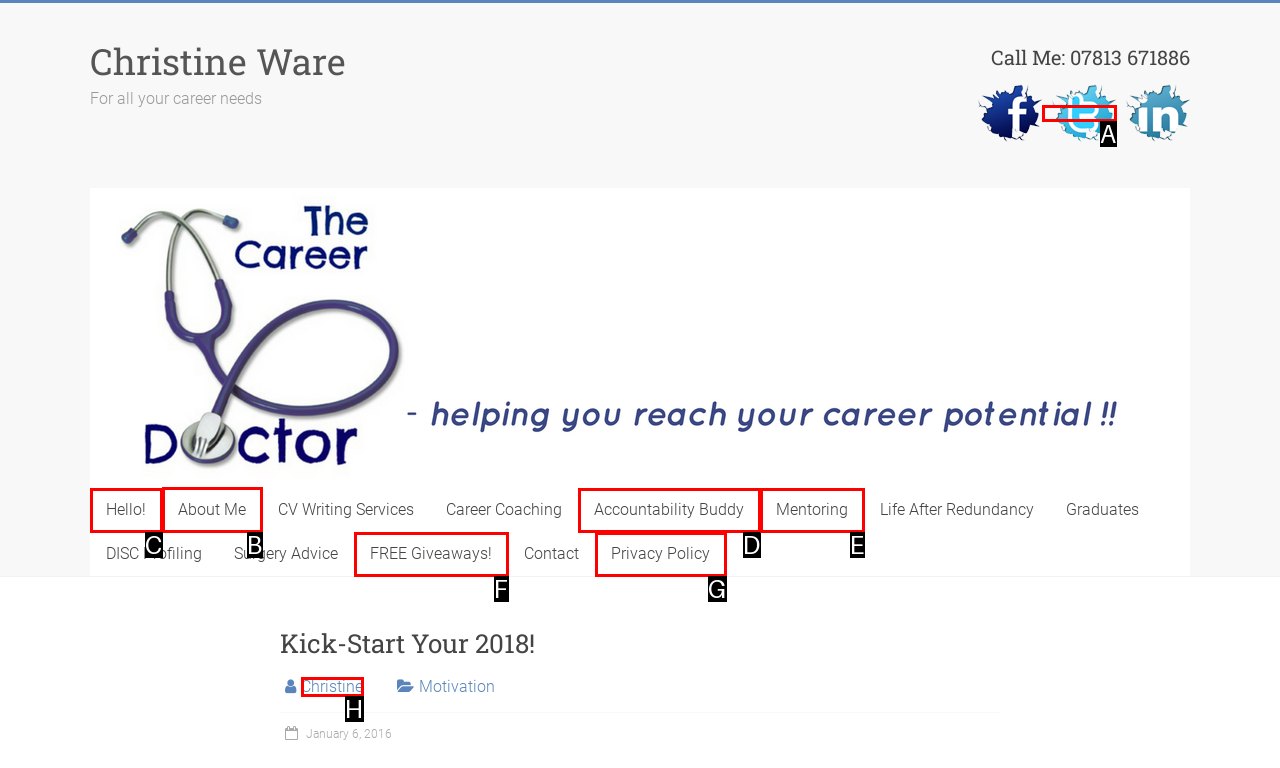Out of the given choices, which letter corresponds to the UI element required to Click on the 'About Me' link? Answer with the letter.

B